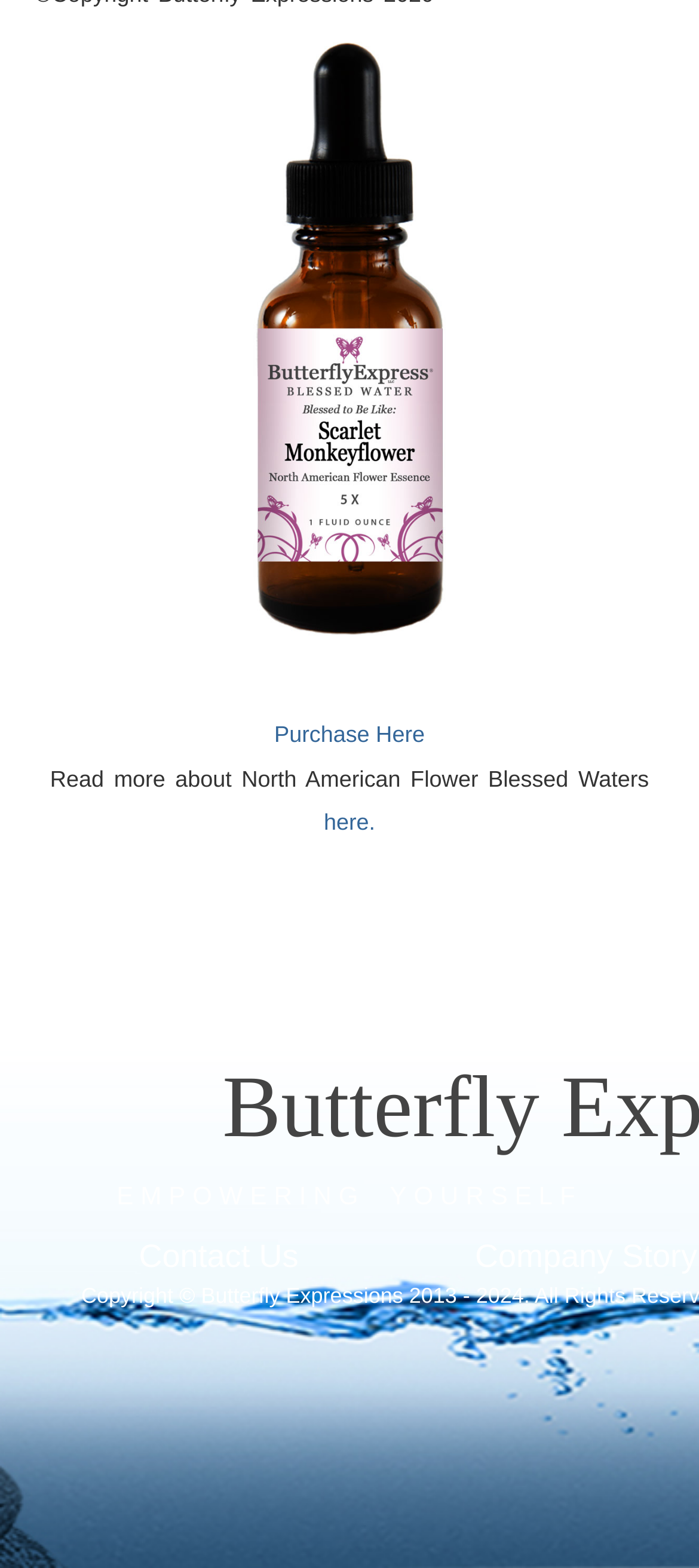What is the name of the flower on the webpage?
Provide a fully detailed and comprehensive answer to the question.

The name of the flower can be found in the image description 'Scarlet Monkeyflower' which is located at the top of the webpage, and also in the link text 'Scarlet Monkeyflower Purchase Here'.